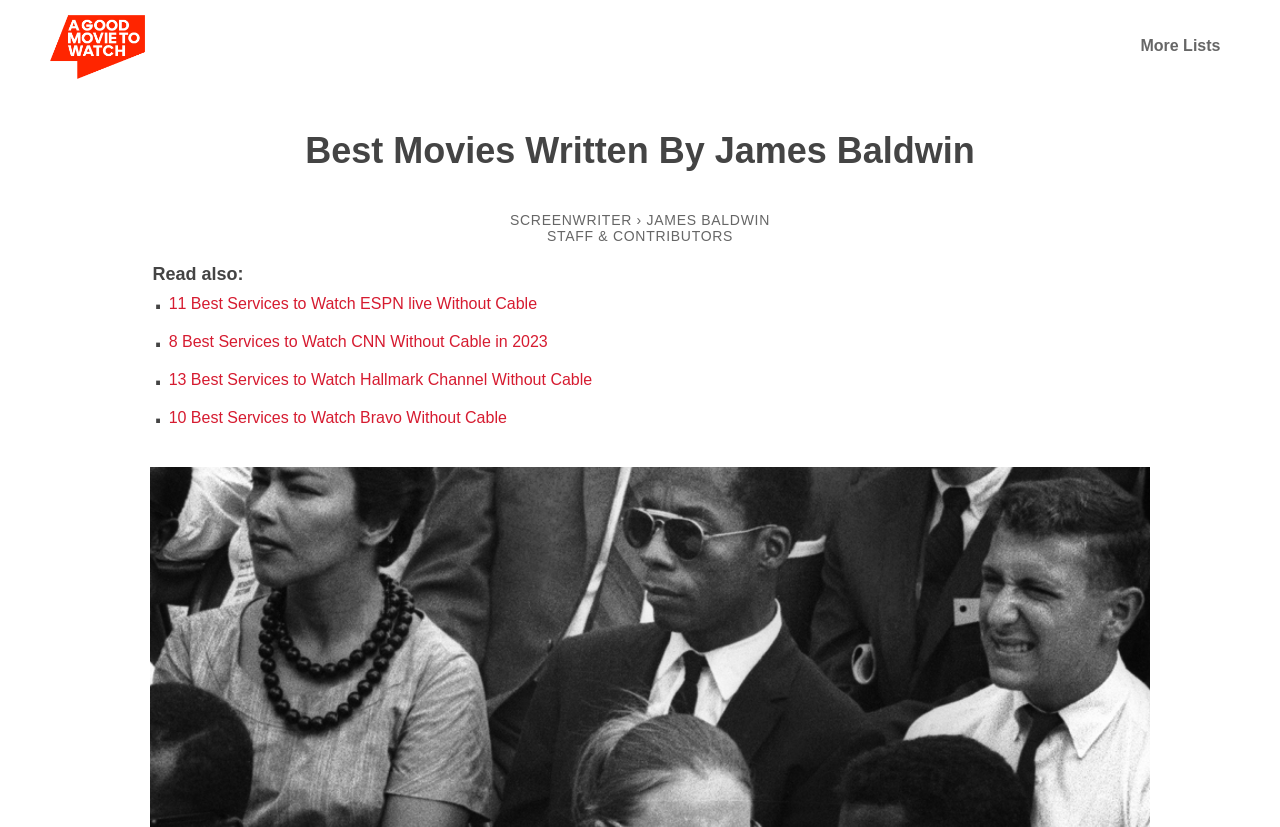Based on the image, provide a detailed and complete answer to the question: 
What is the name of the website?

I determined the answer by looking at the link element with the text 'agoodmovietowatch' at the top of the webpage, which is likely the website's logo or title.